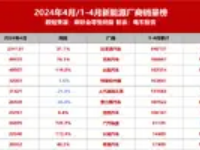What type of data is presented in the table?
Provide a detailed and extensive answer to the question.

The table displays sales figures of various automobile manufacturers, including the percentage change in sales and comparisons of specific metrics, likely including total units sold. This suggests that the table presents data related to the sales performance of different automobile manufacturers.